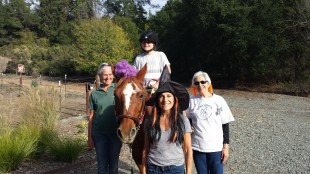Explain the image in a detailed way.

In a vibrant scene celebrating Halloween at Xenophon Therapeutic Riding, a group of four individuals poses together with a decorated horse. The horse sports a playful purple mane, adding to the festive atmosphere. A young rider, clad in a helmet and a whimsical costume, sits atop the horse, while the three adults stand beside them, all smiling warmly. The backdrop features a lush, green landscape with trees, enhancing the outdoorsy spirit of the event. This gathering highlights the joy and community spirit of the center, showcasing a blend of fun, companionship, and the unique experience of horseback riding during Halloween festivities.